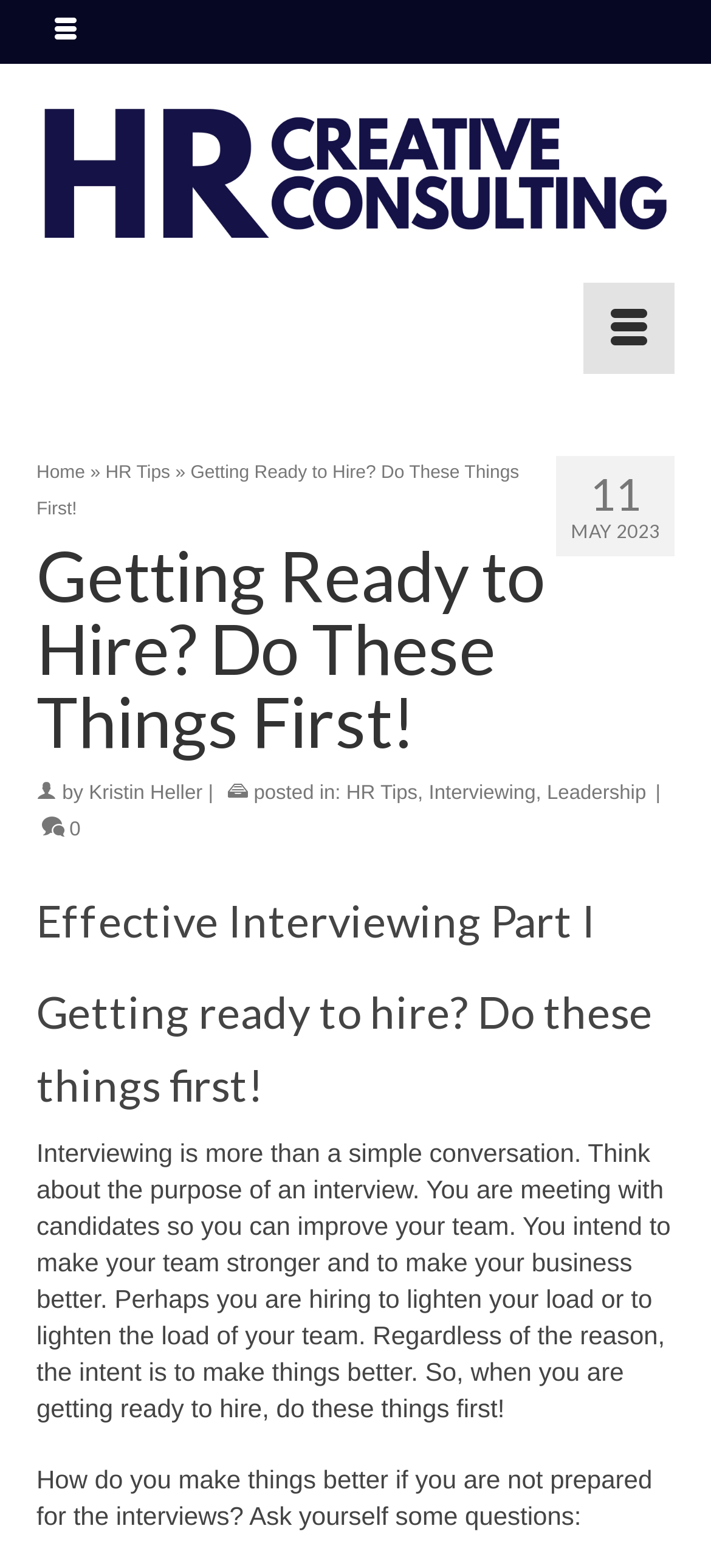Please provide a short answer using a single word or phrase for the question:
Who is the author of the article?

Kristin Heller